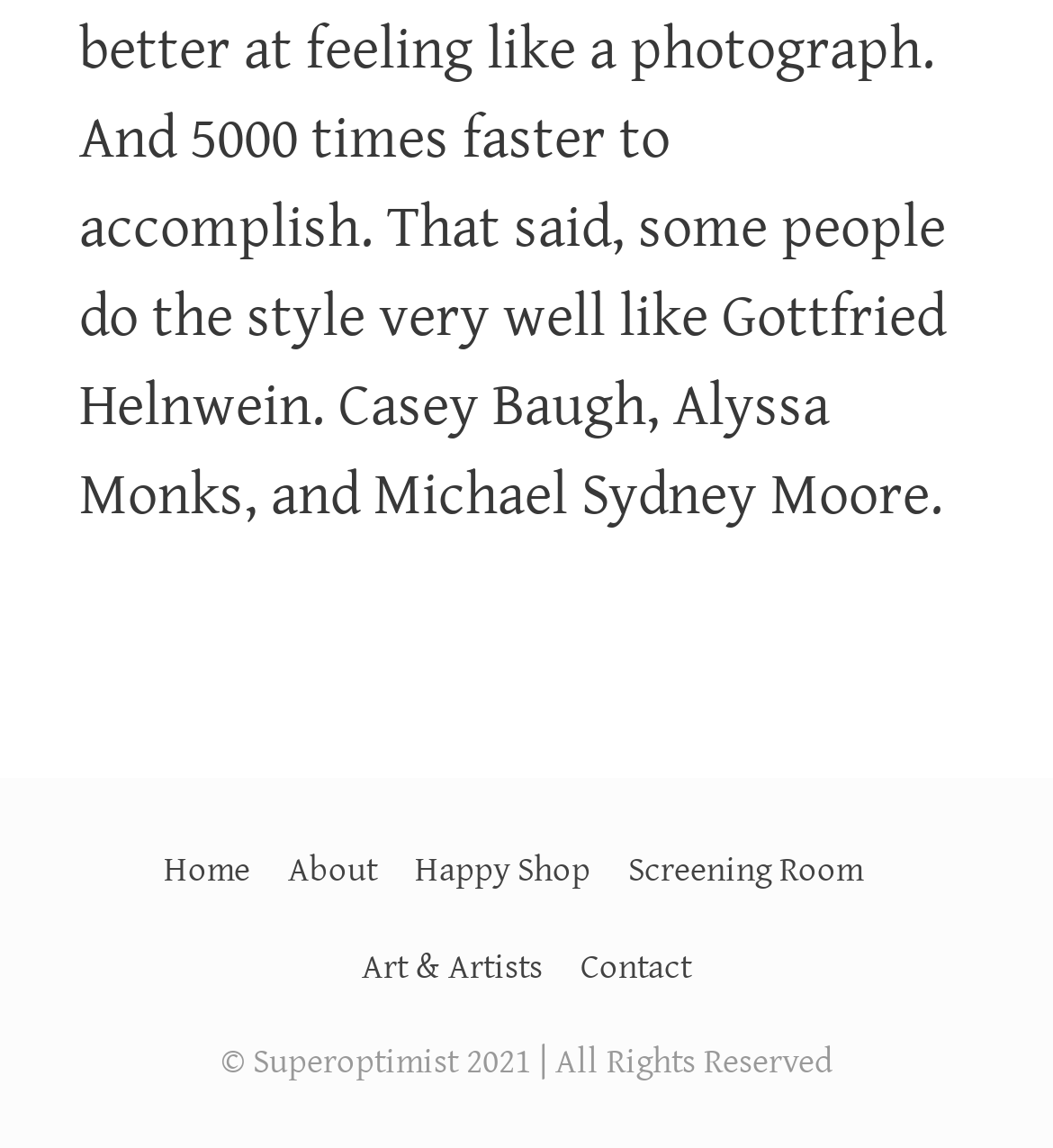Identify the bounding box for the UI element that is described as follows: "Screening Room".

[0.596, 0.723, 0.819, 0.799]